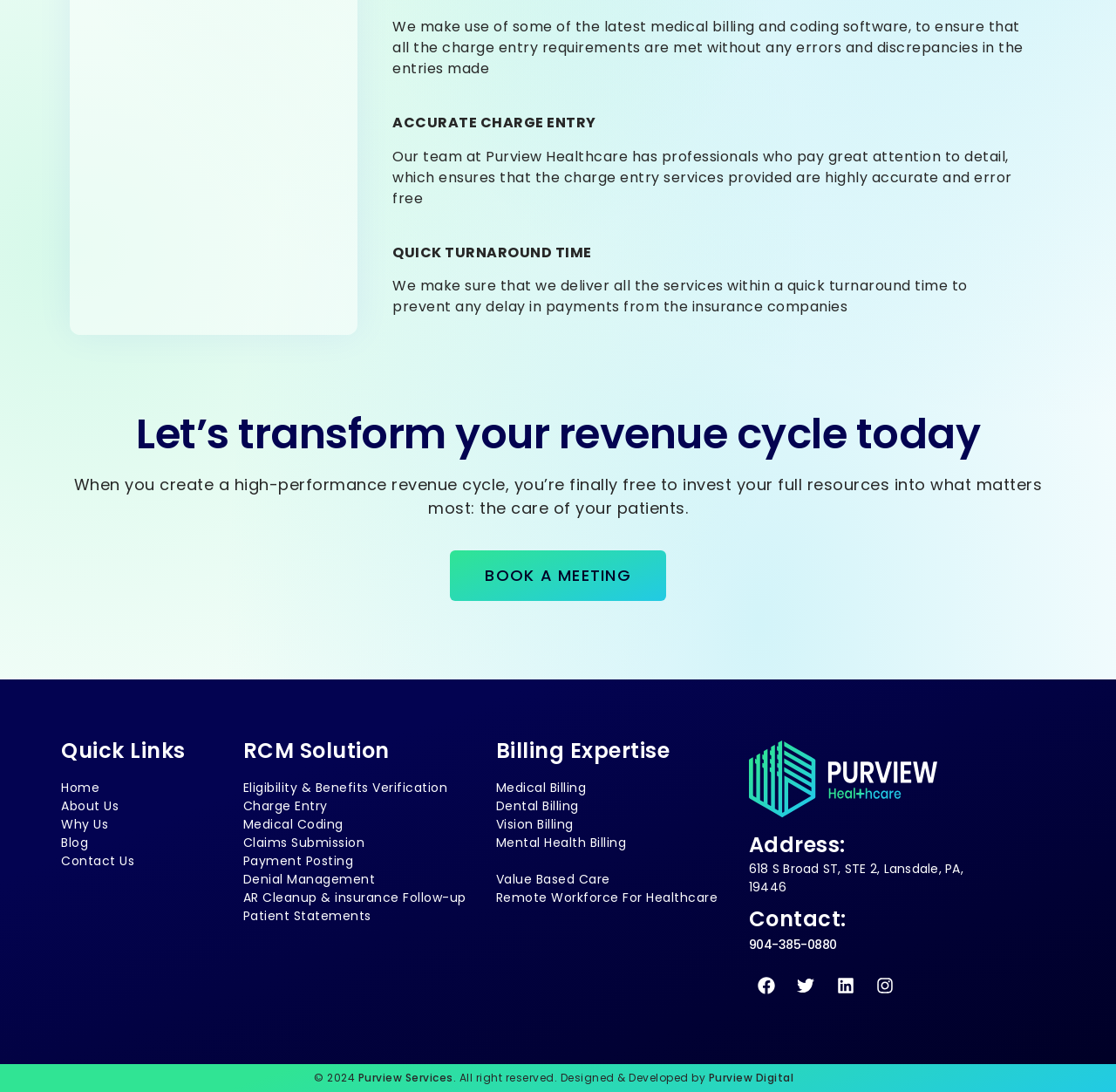Please find the bounding box coordinates of the section that needs to be clicked to achieve this instruction: "Click on 'BOOK A MEETING'".

[0.403, 0.427, 0.597, 0.473]